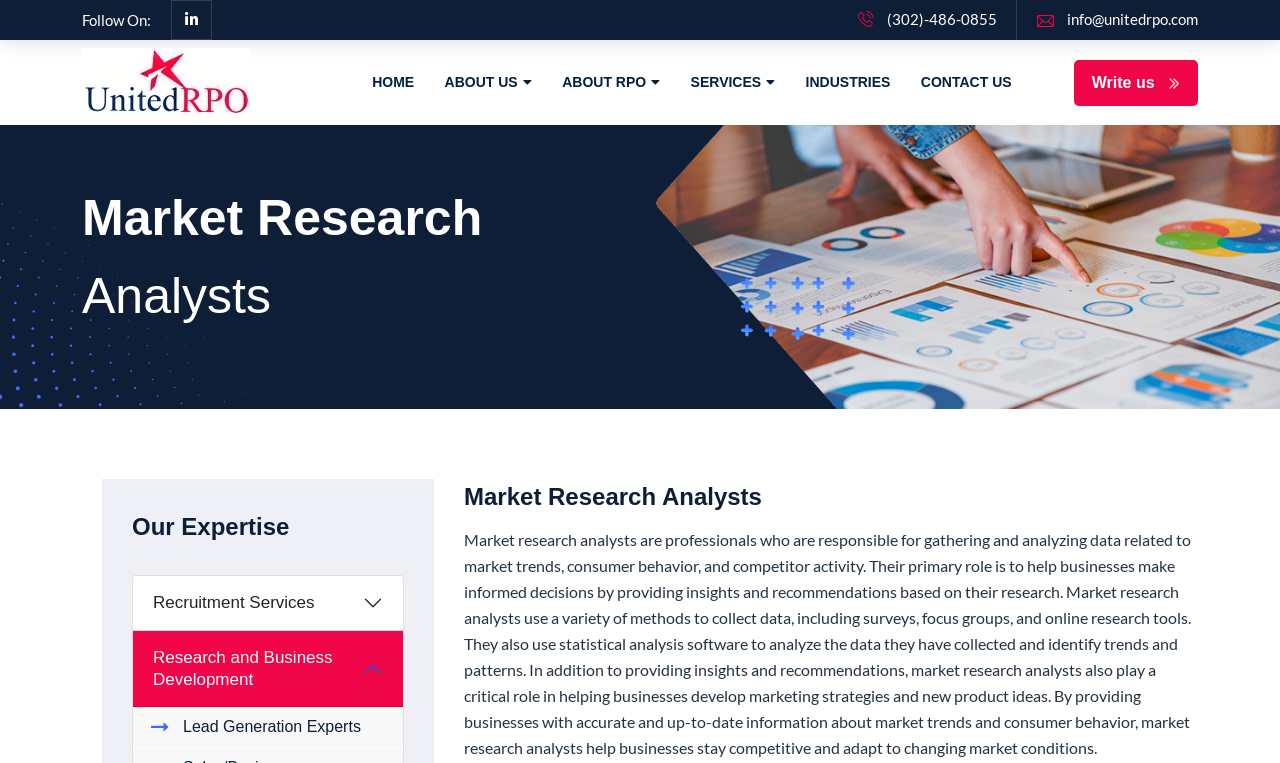Predict the bounding box coordinates of the area that should be clicked to accomplish the following instruction: "Check out YouTube channel". The bounding box coordinates should consist of four float numbers between 0 and 1, i.e., [left, top, right, bottom].

None